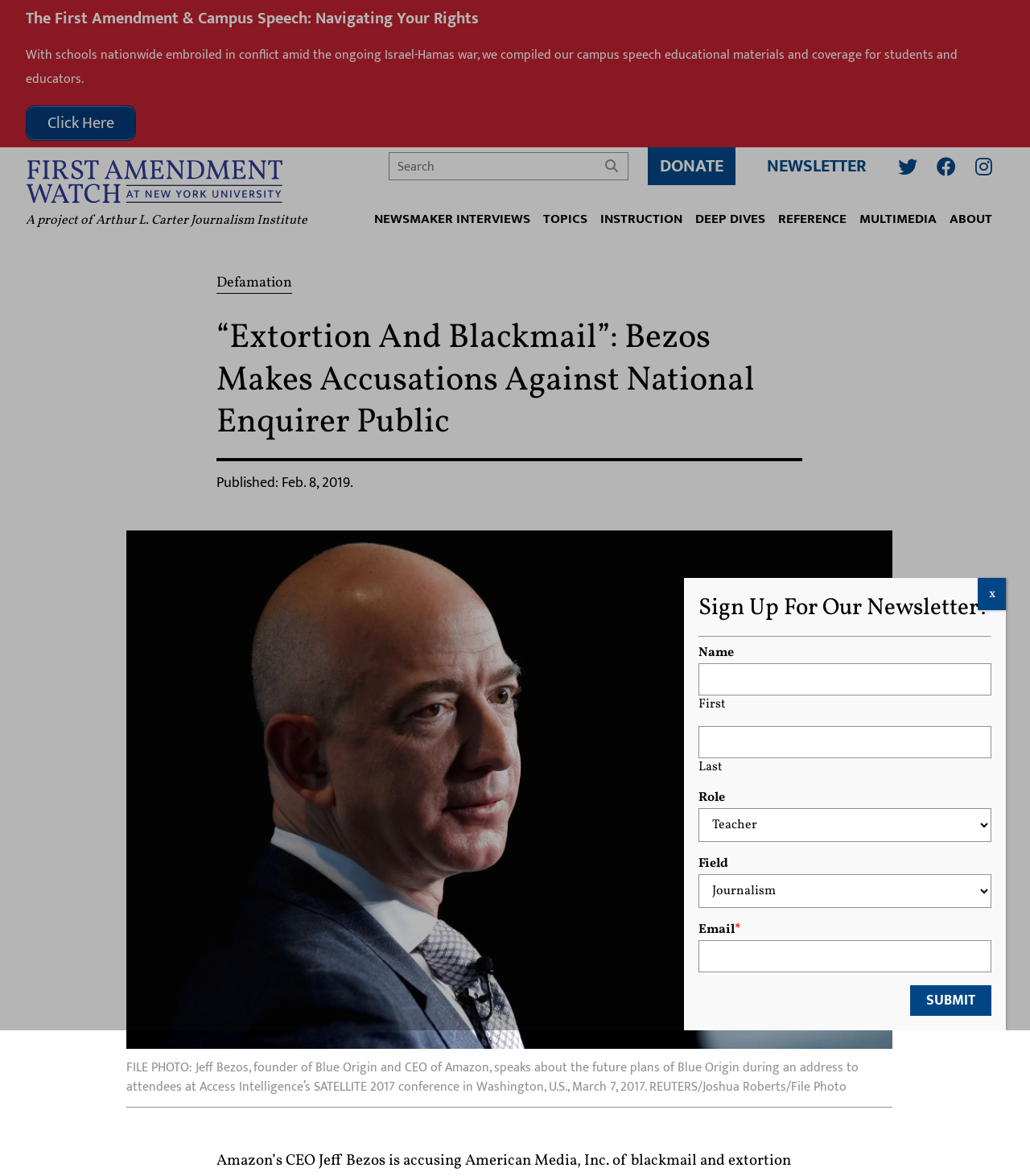Determine the bounding box coordinates of the clickable area required to perform the following instruction: "Click on First Amendment Watch". The coordinates should be represented as four float numbers between 0 and 1: [left, top, right, bottom].

[0.025, 0.136, 0.275, 0.172]